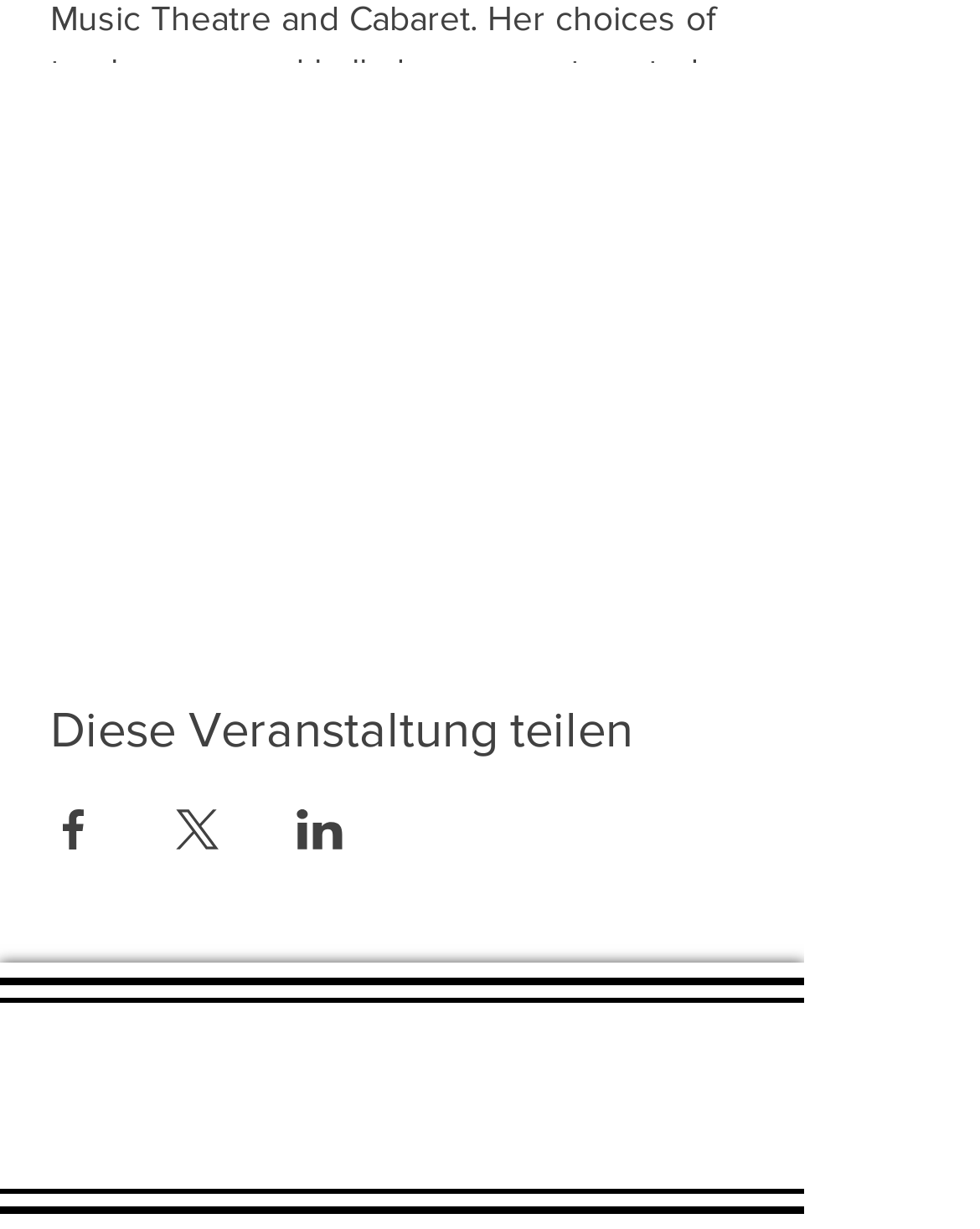Can you provide the bounding box coordinates for the element that should be clicked to implement the instruction: "Email Cleveland practice"?

None